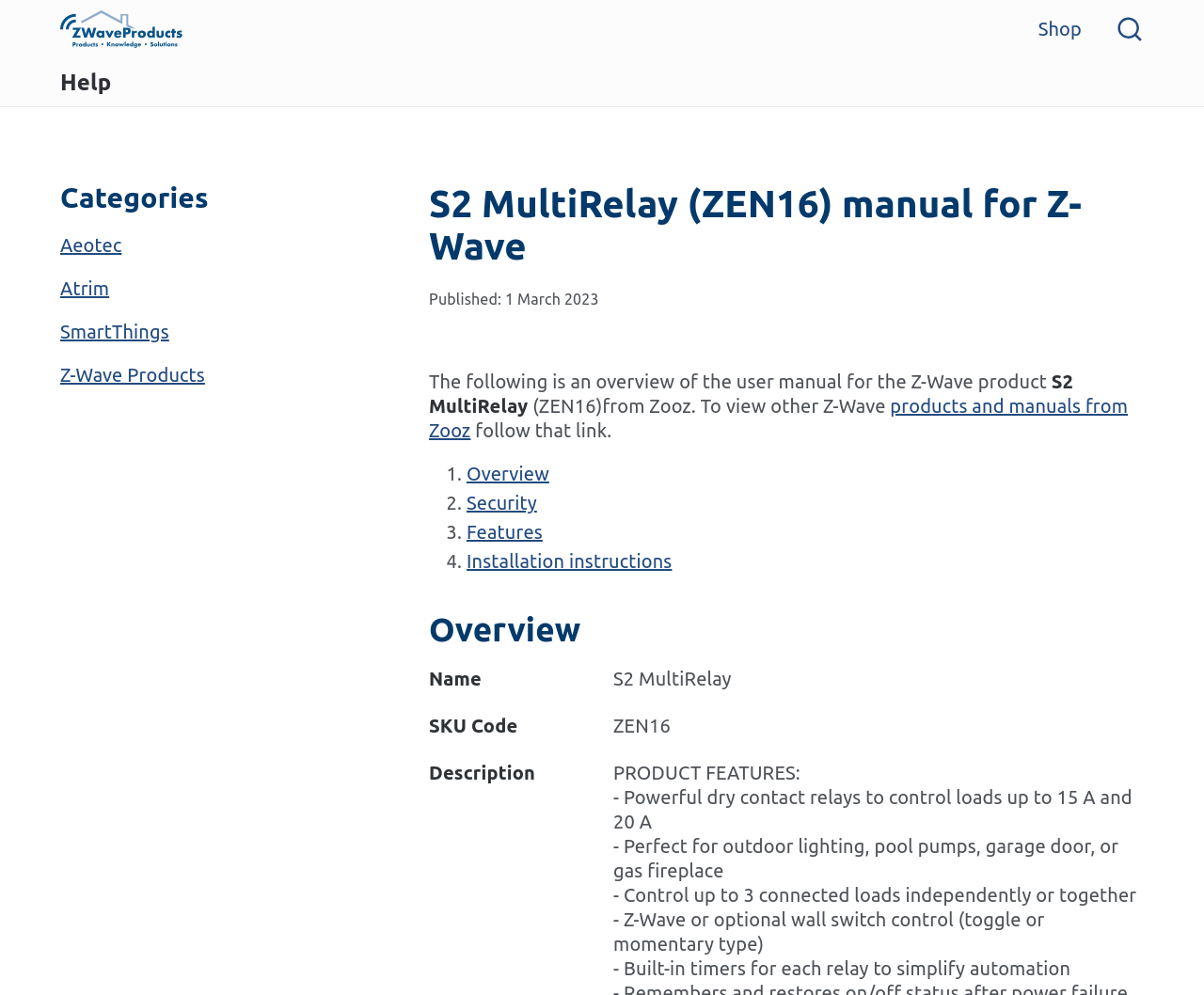Find the bounding box coordinates for the UI element whose description is: "Atrim". The coordinates should be four float numbers between 0 and 1, in the format [left, top, right, bottom].

[0.05, 0.279, 0.091, 0.3]